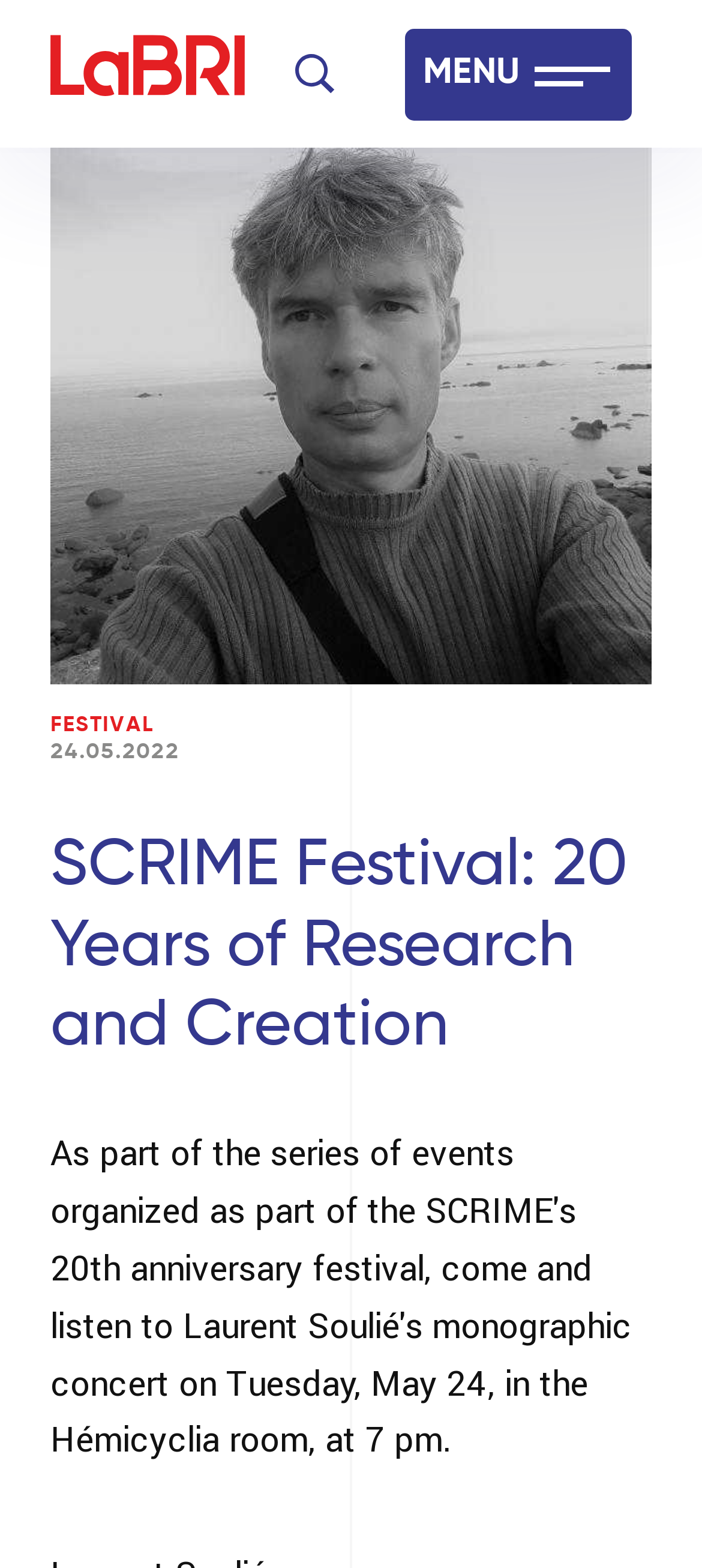What is the principal heading displayed on the webpage?

SCRIME Festival: 20 Years of Research and Creation